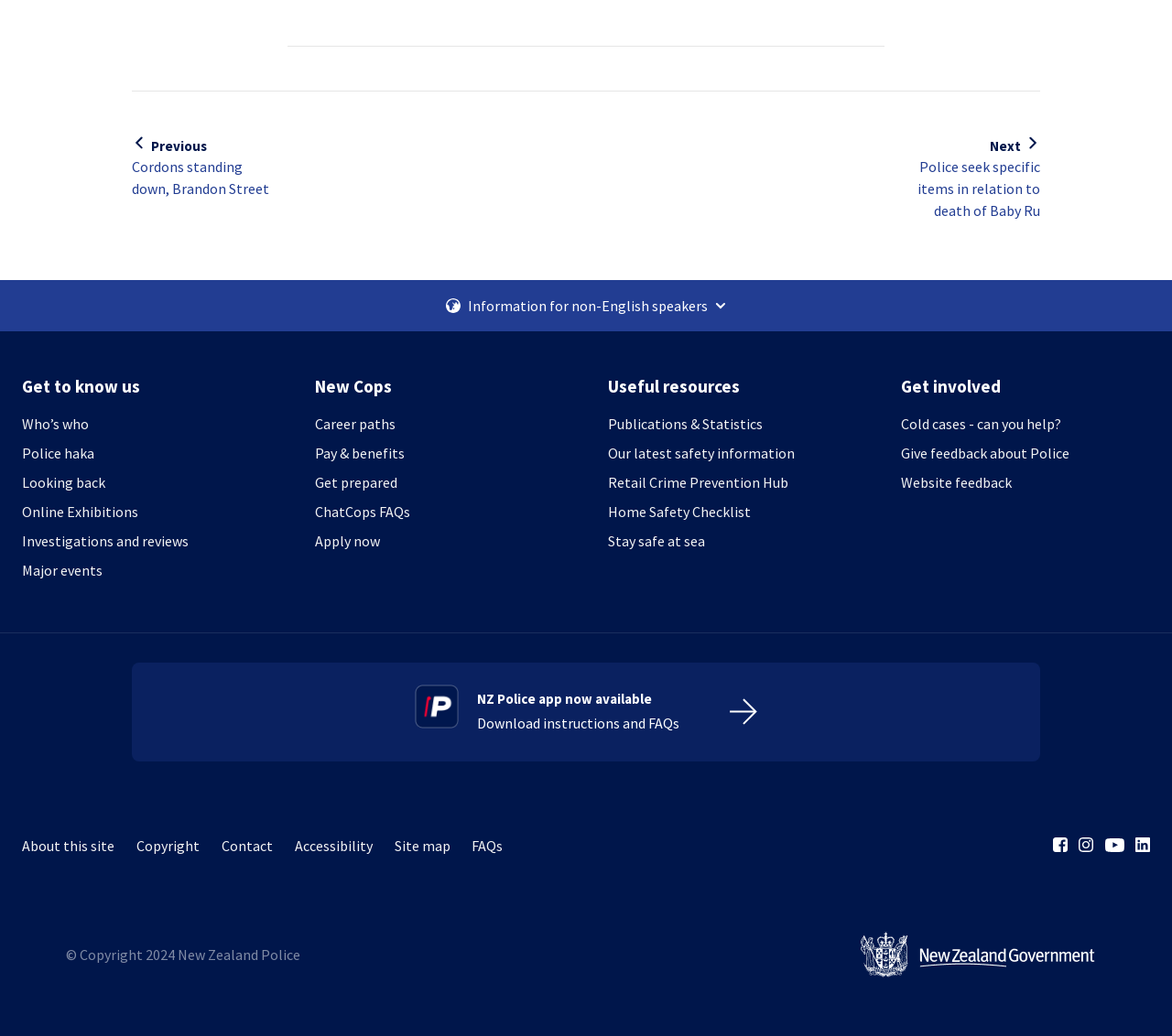Please identify the coordinates of the bounding box that should be clicked to fulfill this instruction: "Click the 'NZ Police app now available' link".

[0.354, 0.661, 0.646, 0.714]